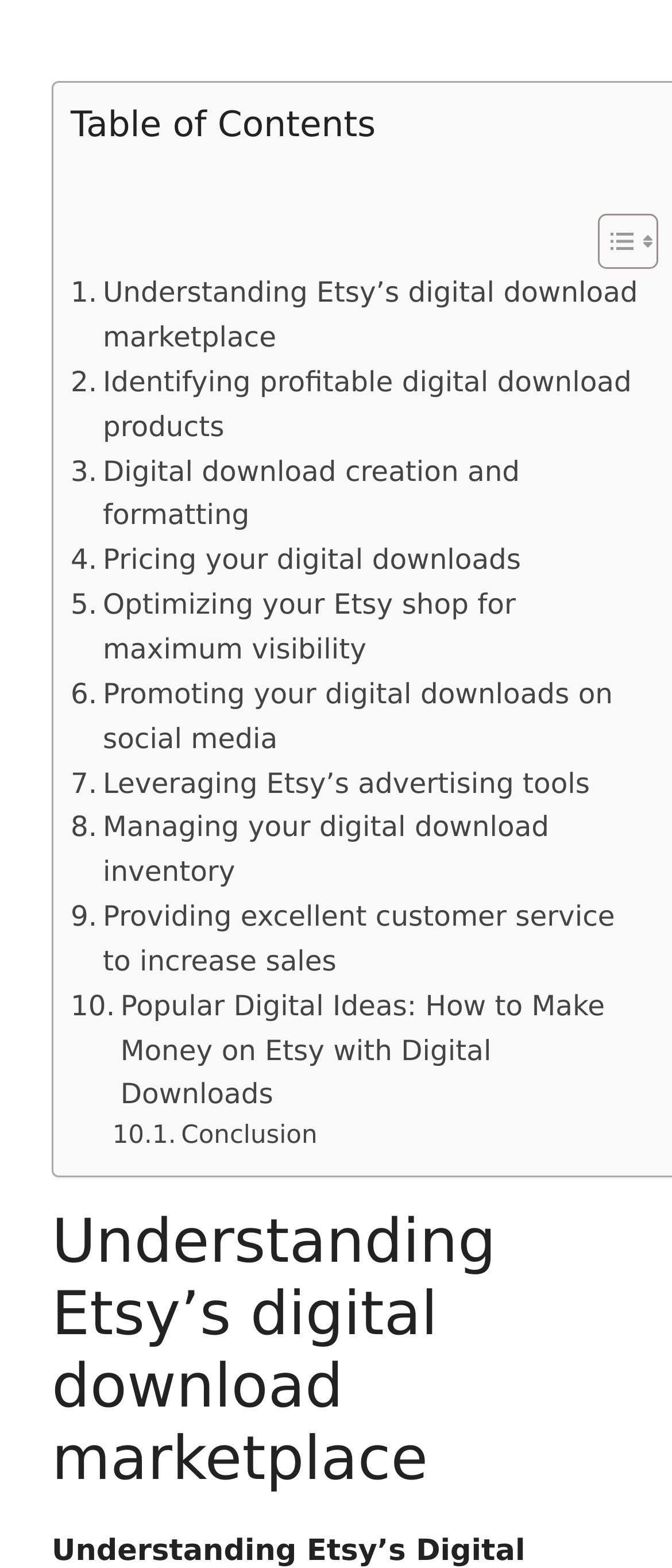Determine the bounding box coordinates of the region I should click to achieve the following instruction: "View Conclusion". Ensure the bounding box coordinates are four float numbers between 0 and 1, i.e., [left, top, right, bottom].

[0.167, 0.713, 0.472, 0.738]